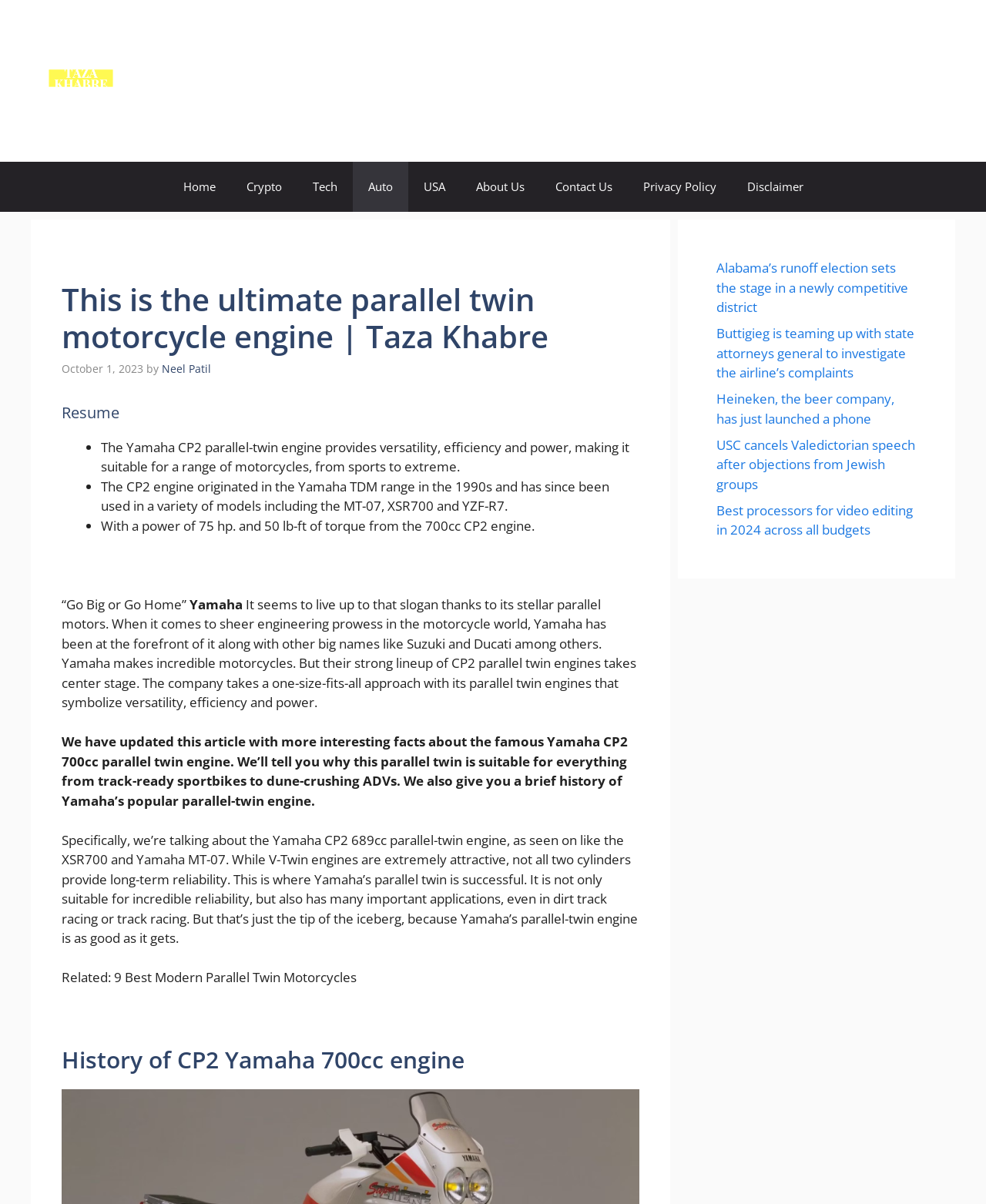Give a one-word or short-phrase answer to the following question: 
What is the power of the 700cc CP2 engine?

75 hp